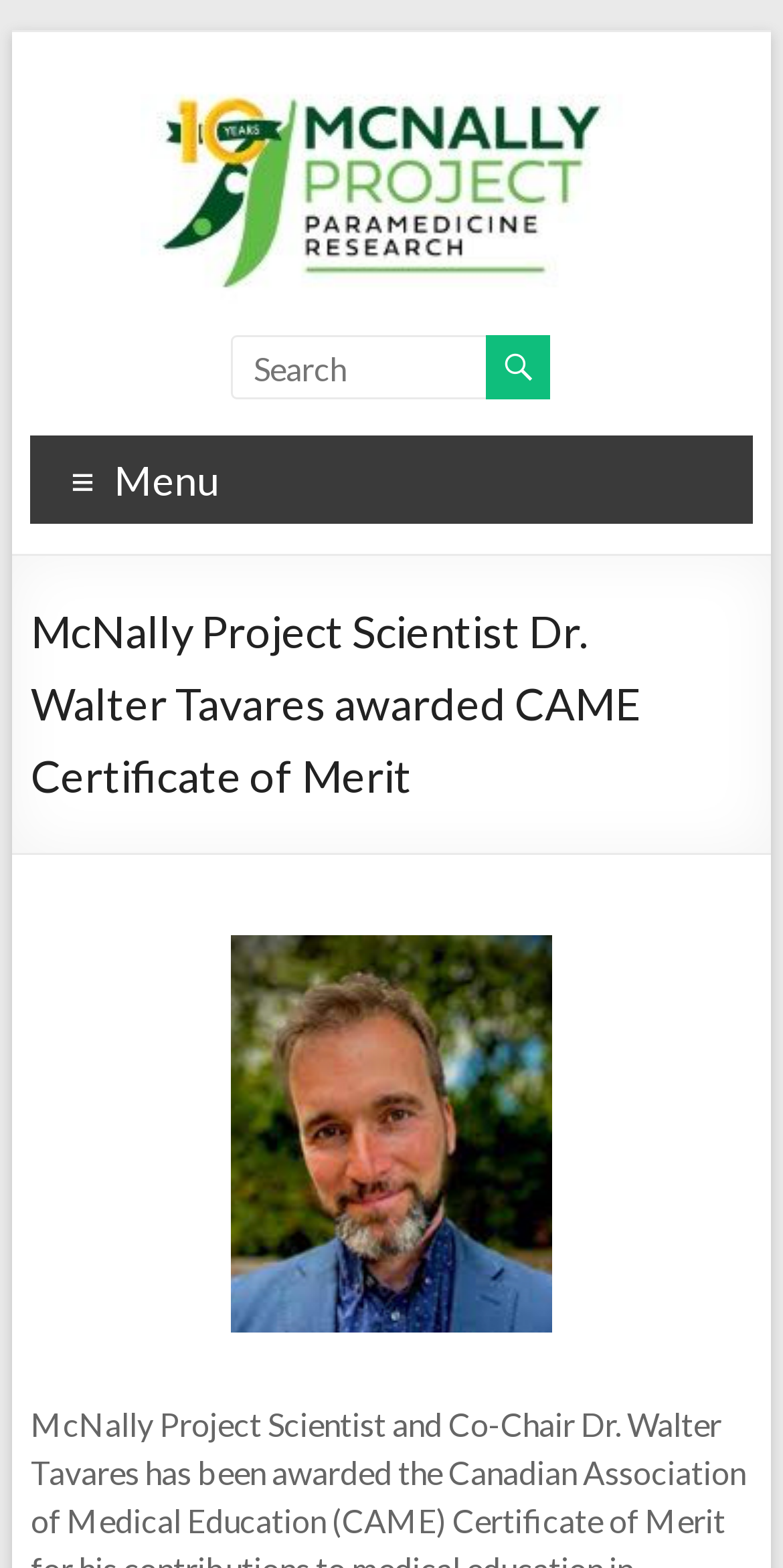Locate the bounding box coordinates of the UI element described by: "name="s" placeholder="Search"". The bounding box coordinates should consist of four float numbers between 0 and 1, i.e., [left, top, right, bottom].

[0.296, 0.214, 0.629, 0.255]